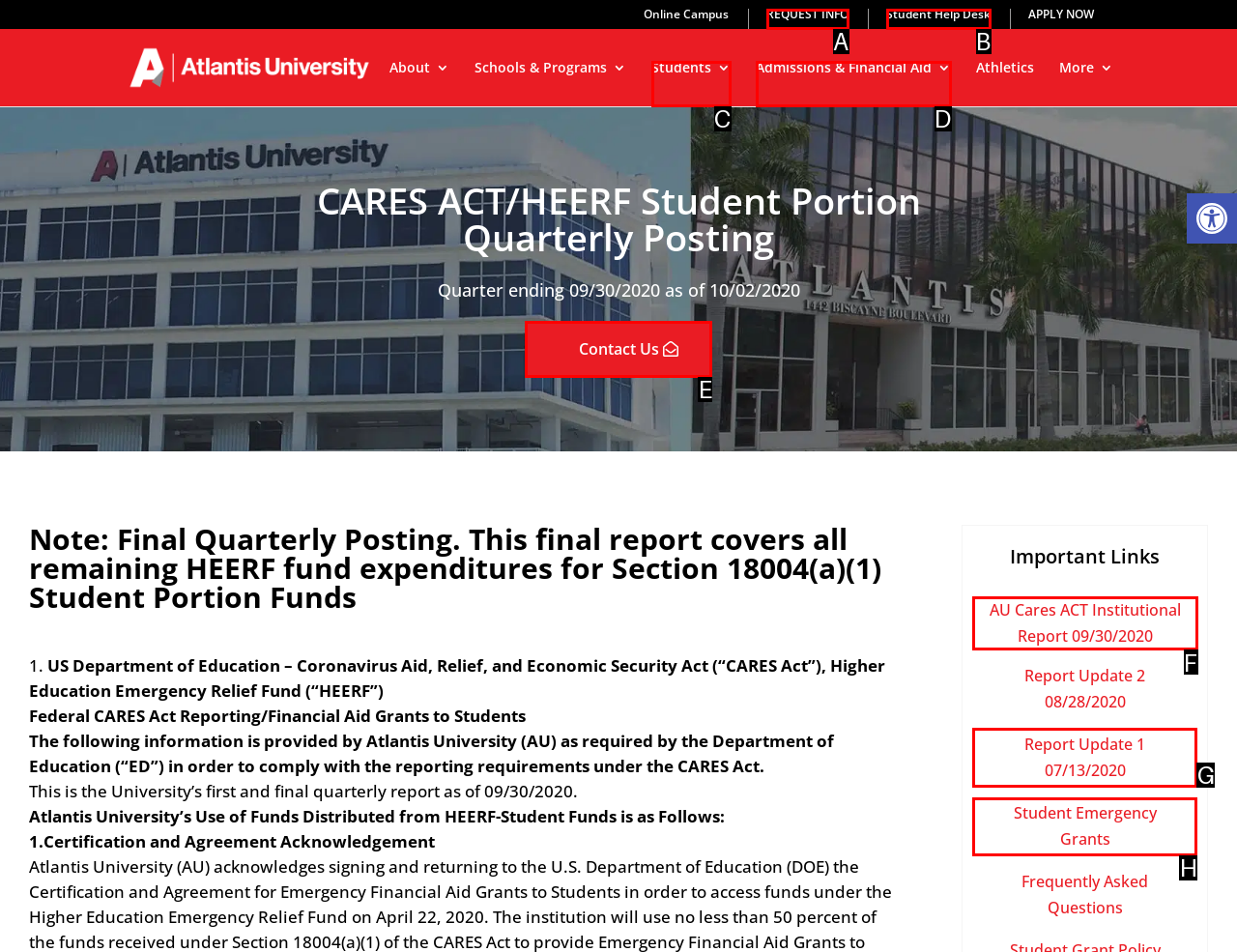Given the task: Open 'AU Cares ACT Institutional Report 09/30/2020', point out the letter of the appropriate UI element from the marked options in the screenshot.

F